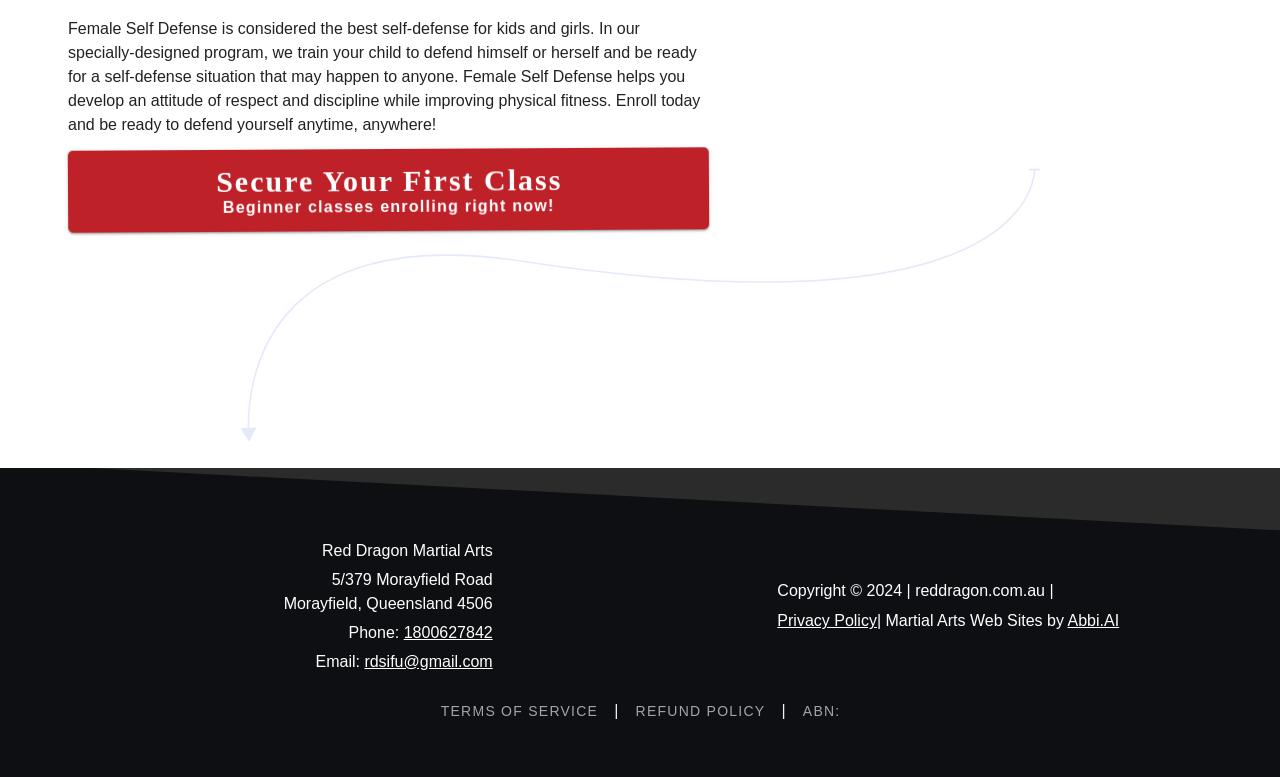Find the bounding box coordinates for the UI element that matches this description: "Privacy Policy".

[0.607, 0.788, 0.685, 0.81]